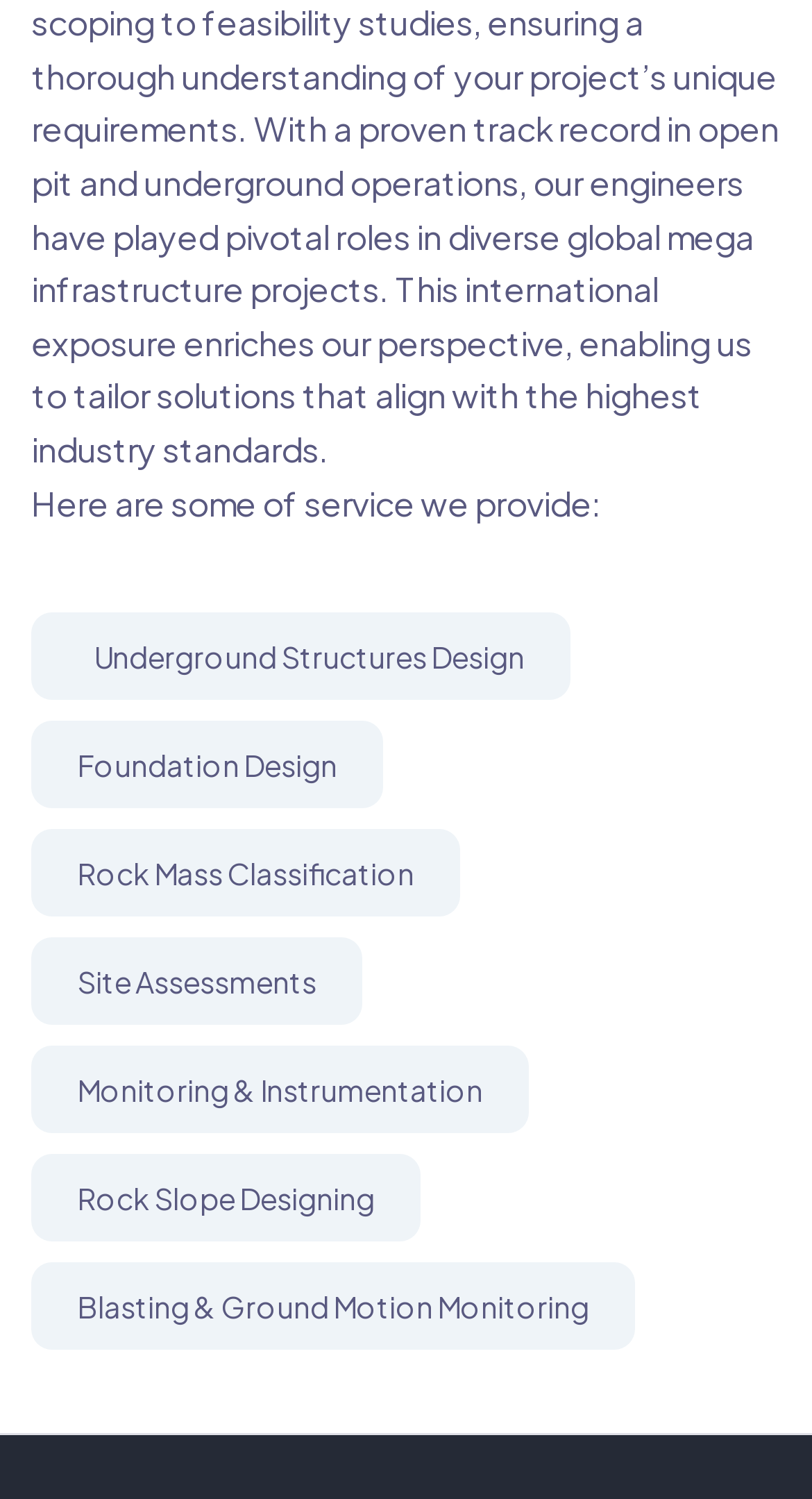How many services are listed on this webpage?
Refer to the image and offer an in-depth and detailed answer to the question.

By counting the number of links provided on the webpage, I can see that there are 7 services listed, which are underground structures design, foundation design, rock mass classification, site assessments, monitoring and instrumentation, rock slope designing, and blasting and ground motion monitoring.